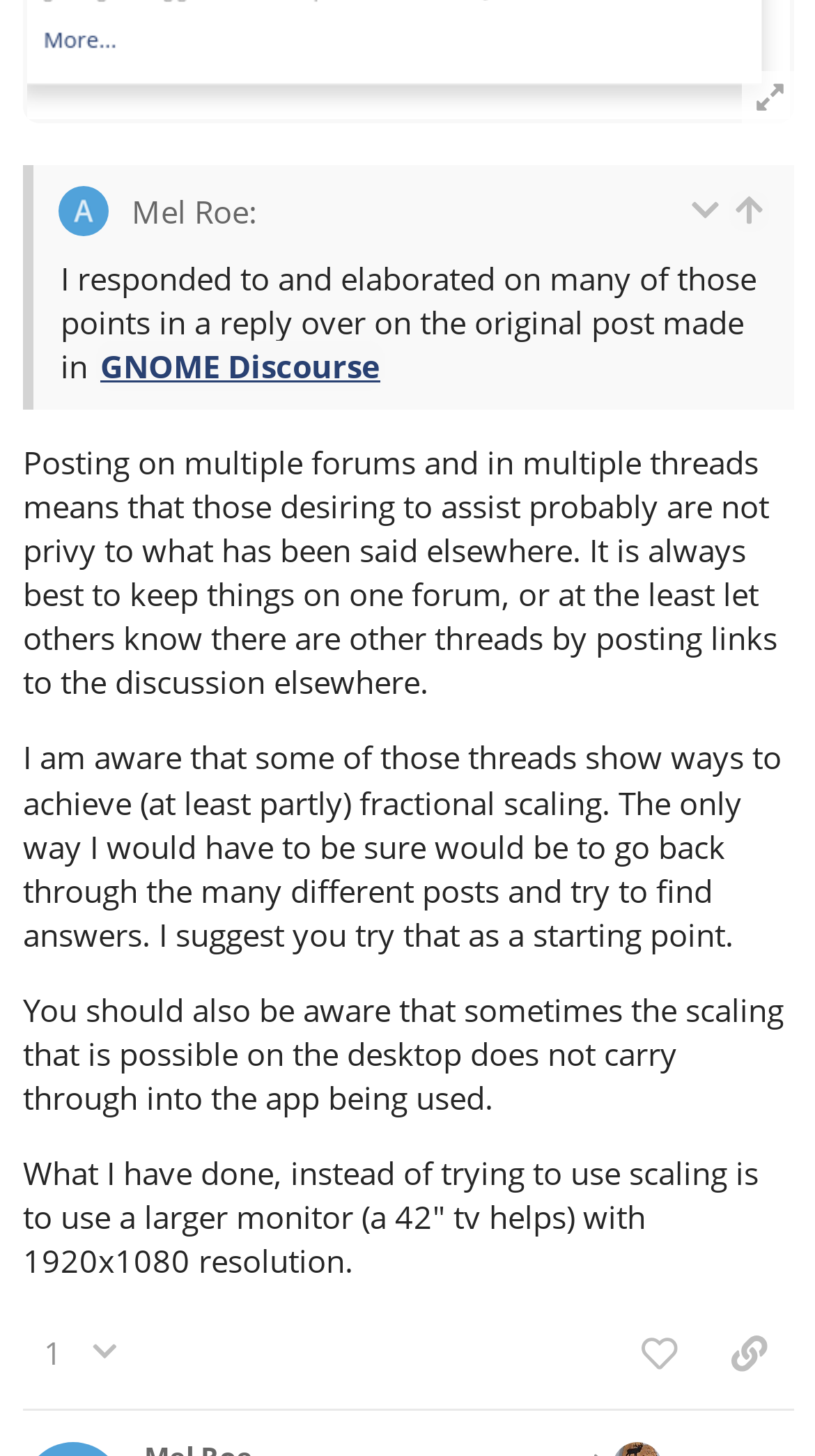How many topics are listed on this page?
Based on the image, answer the question with as much detail as possible.

I counted the number of gridcell elements inside the table with the heading 'Related Topics', and found 4 rows, each representing a topic.